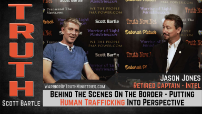What is the attire of the individuals in the image?
From the image, provide a succinct answer in one word or a short phrase.

Smart casual